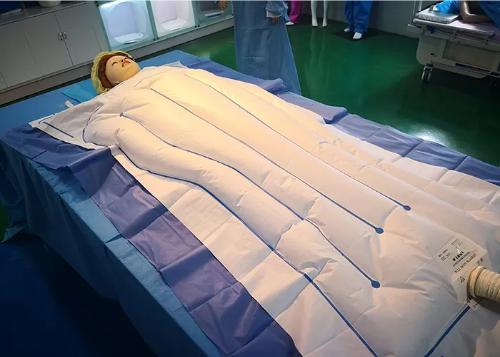What is the environment surrounding the patient table?
Use the image to give a comprehensive and detailed response to the question.

The caption states that the environment surrounding the table 'reflects a clinical atmosphere with sterile equipment visible in the background', indicating a clean and medical-oriented setting.